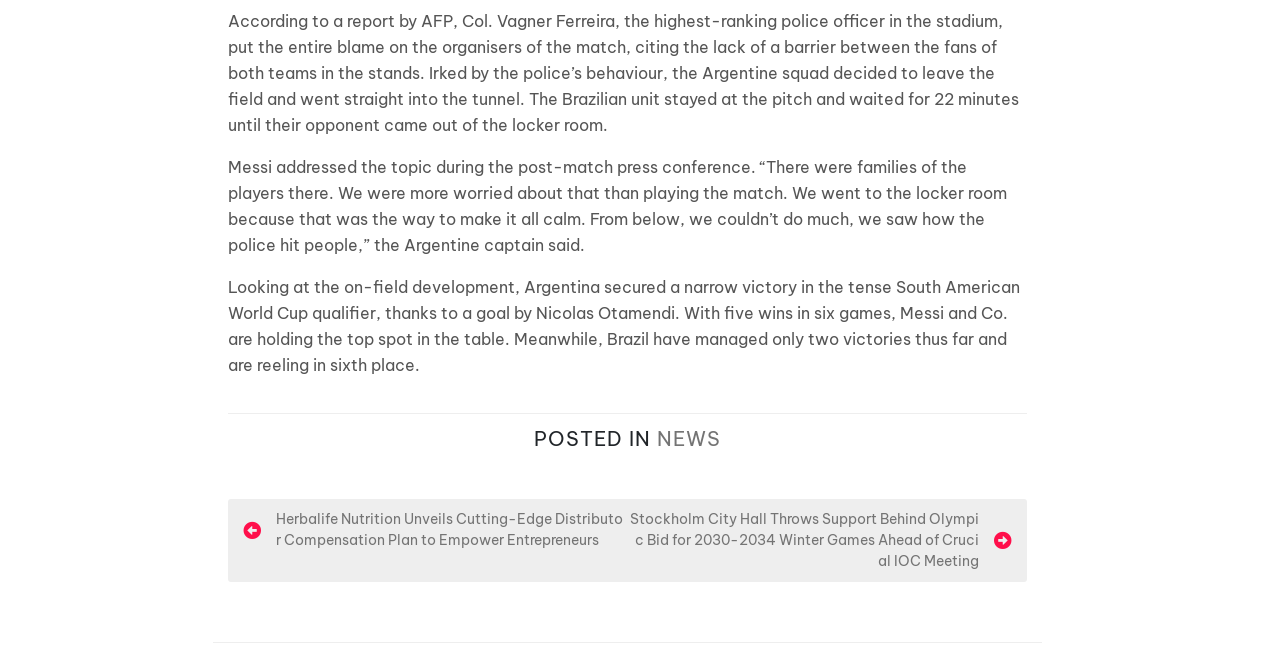What is the name of the captain of the Argentine team?
Based on the screenshot, respond with a single word or phrase.

Messi